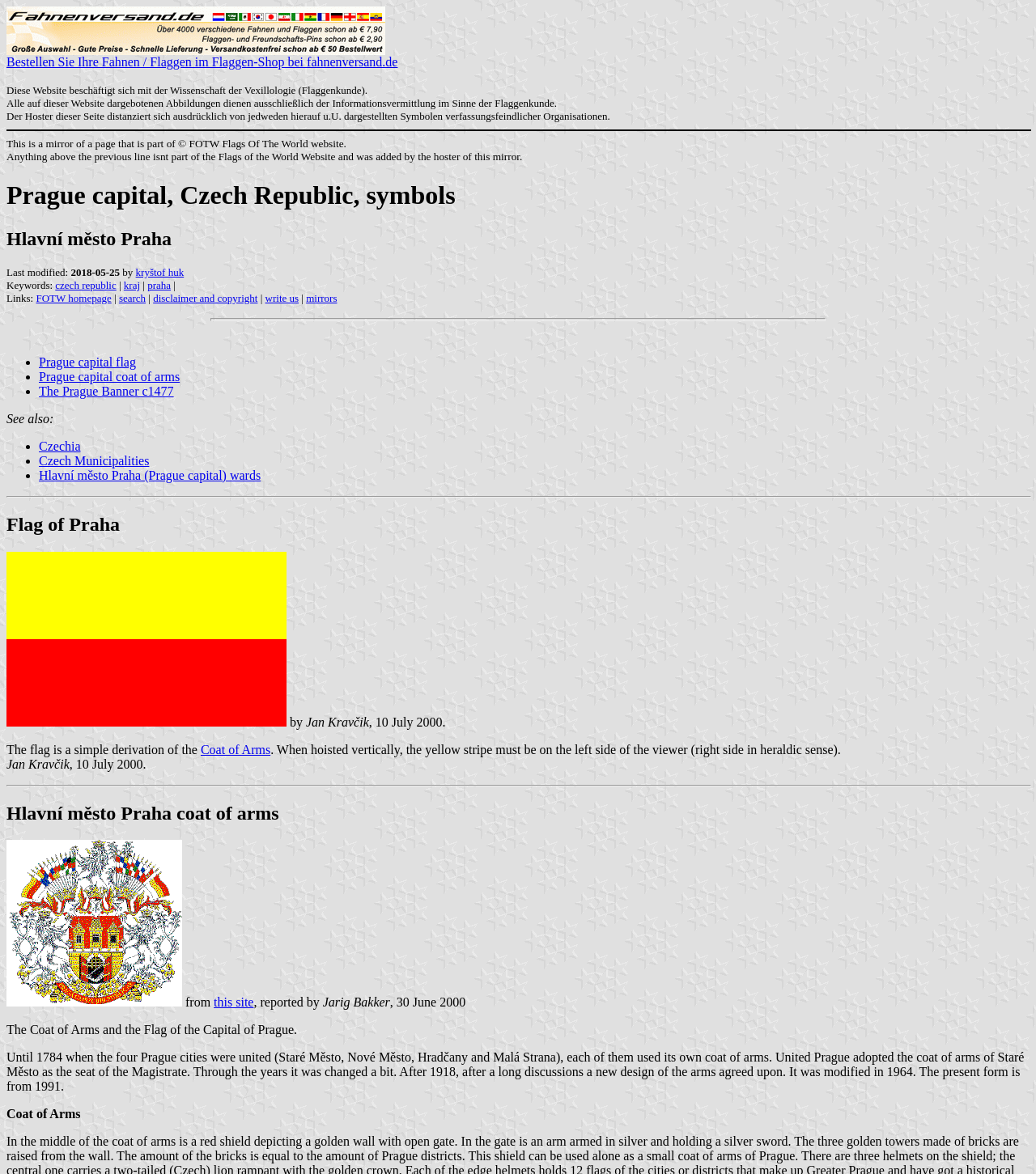What is the orientation of the separator element located at [0.203, 0.271, 0.797, 0.273]?
Please provide a comprehensive answer based on the information in the image.

I found the orientation of the separator element by looking at the element description 'separator '' orientation: horizontal' which is located at the specified coordinates.